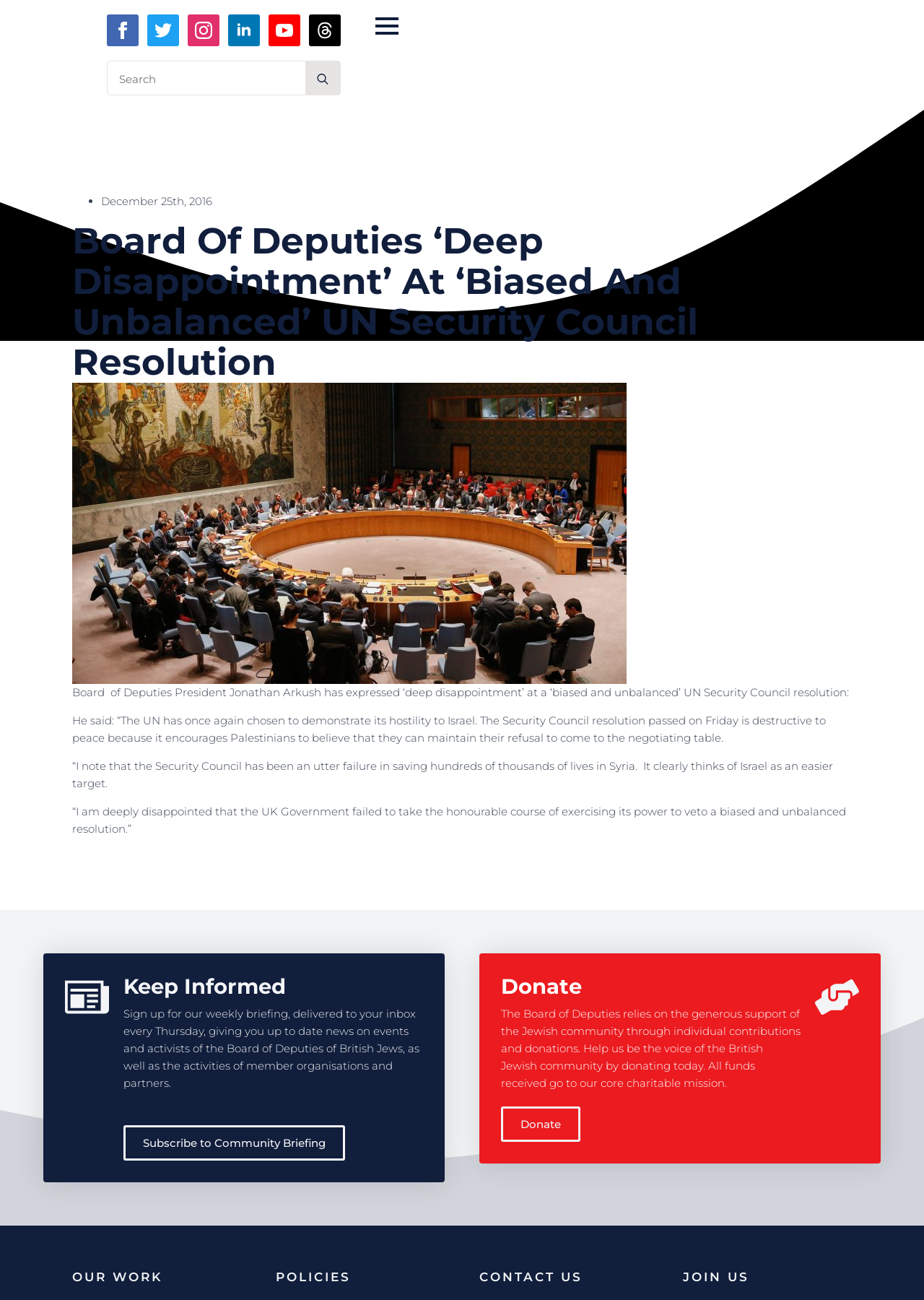Locate the bounding box of the UI element described by: "Donate" in the given webpage screenshot.

[0.542, 0.851, 0.628, 0.879]